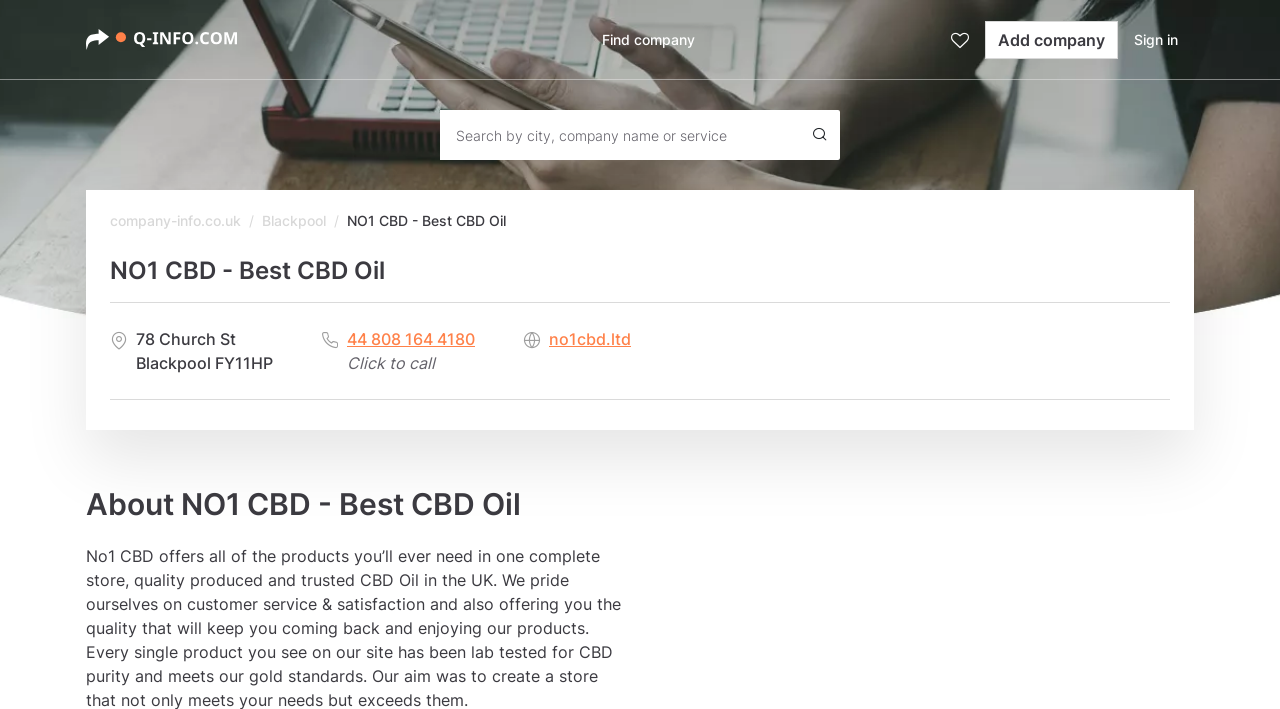Based on the visual content of the image, answer the question thoroughly: What is the phone number of the company?

The phone number of the company can be found in the link '44 808 164 4180' which is located below the address, and it also has a 'Click to call' text next to it.